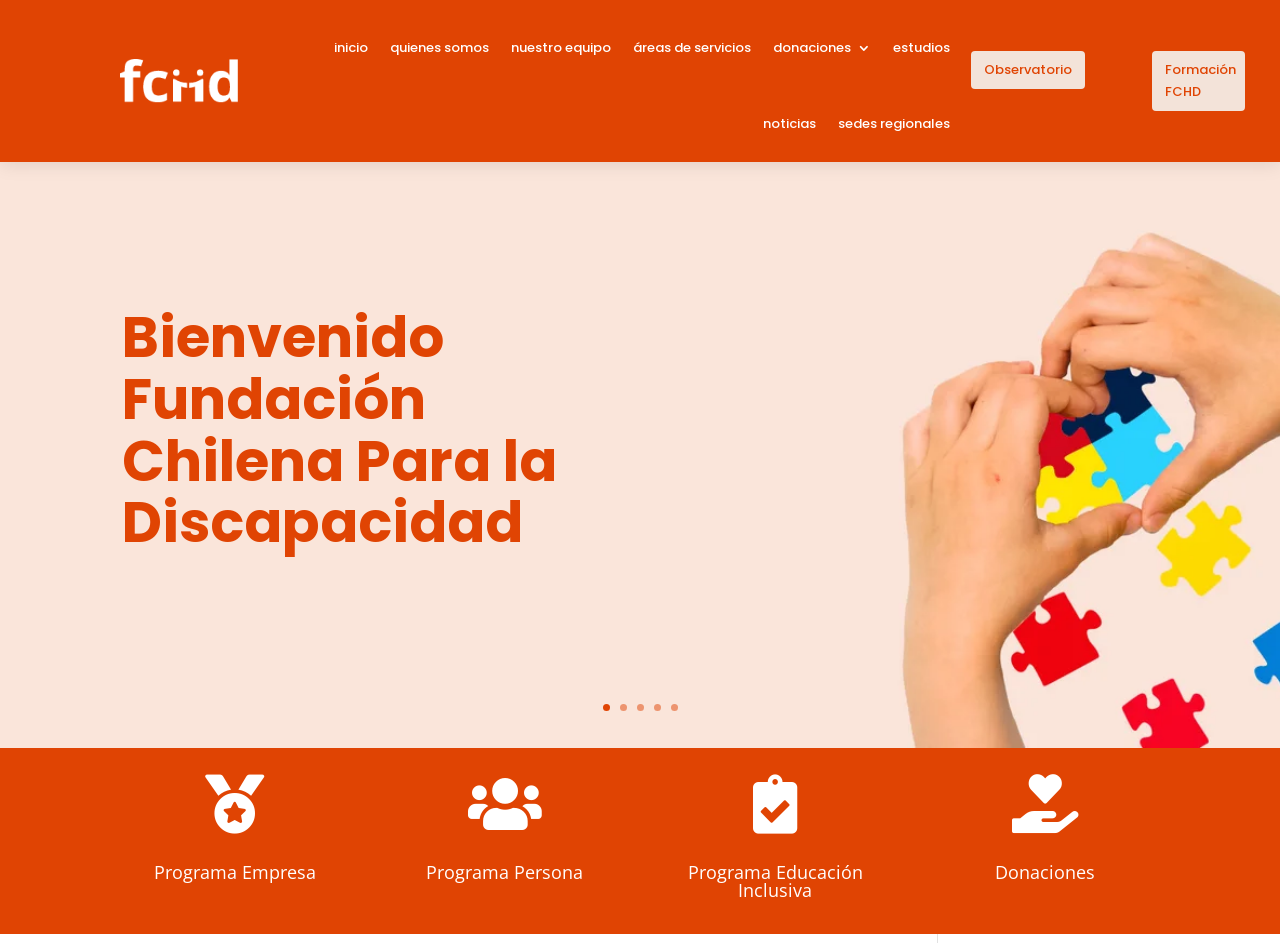Answer this question using a single word or a brief phrase:
How many links are there in the top navigation bar?

9